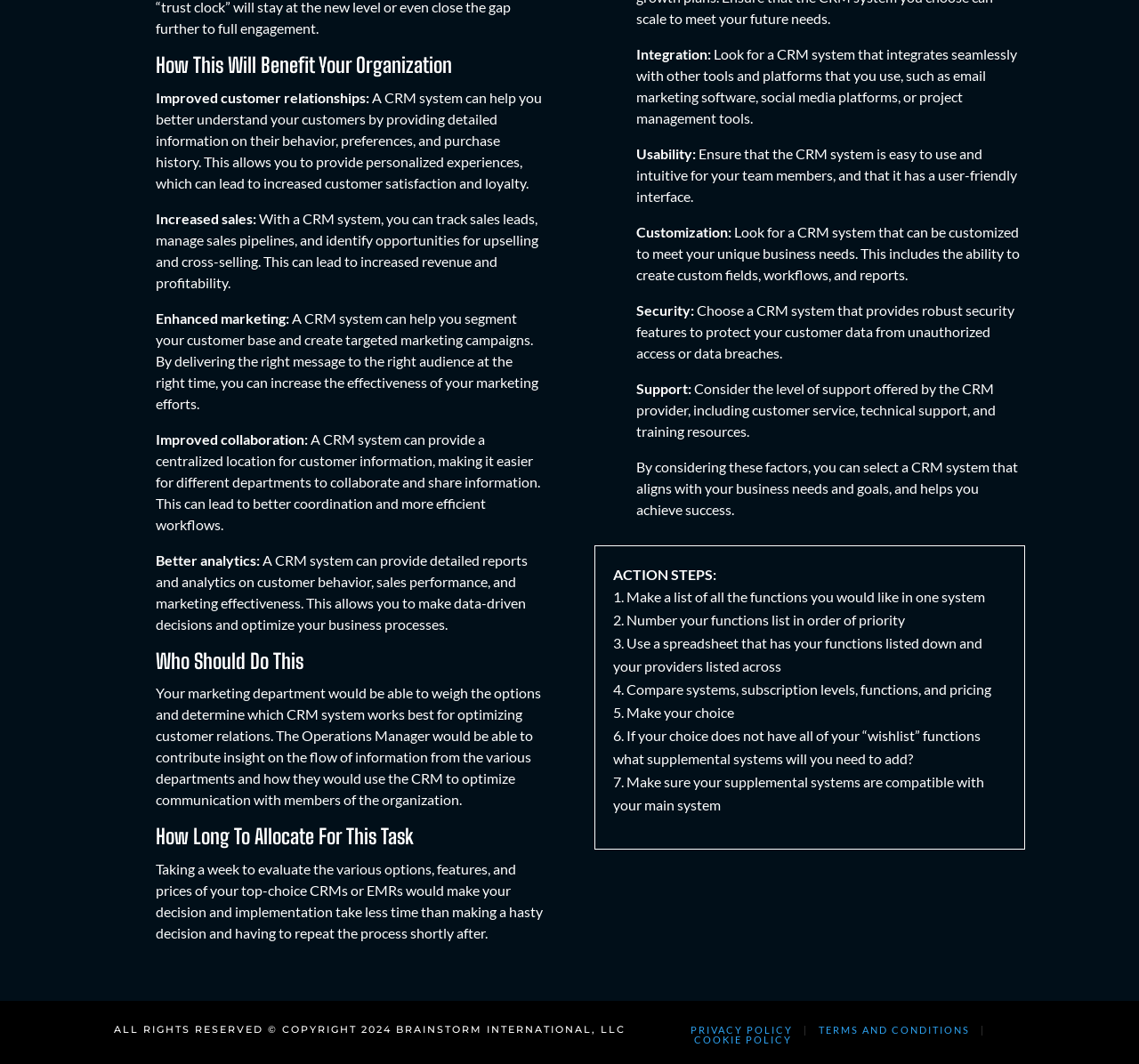Using the format (top-left x, top-left y, bottom-right x, bottom-right y), and given the element description, identify the bounding box coordinates within the screenshot: PRIVACY POLICY

[0.606, 0.963, 0.696, 0.974]